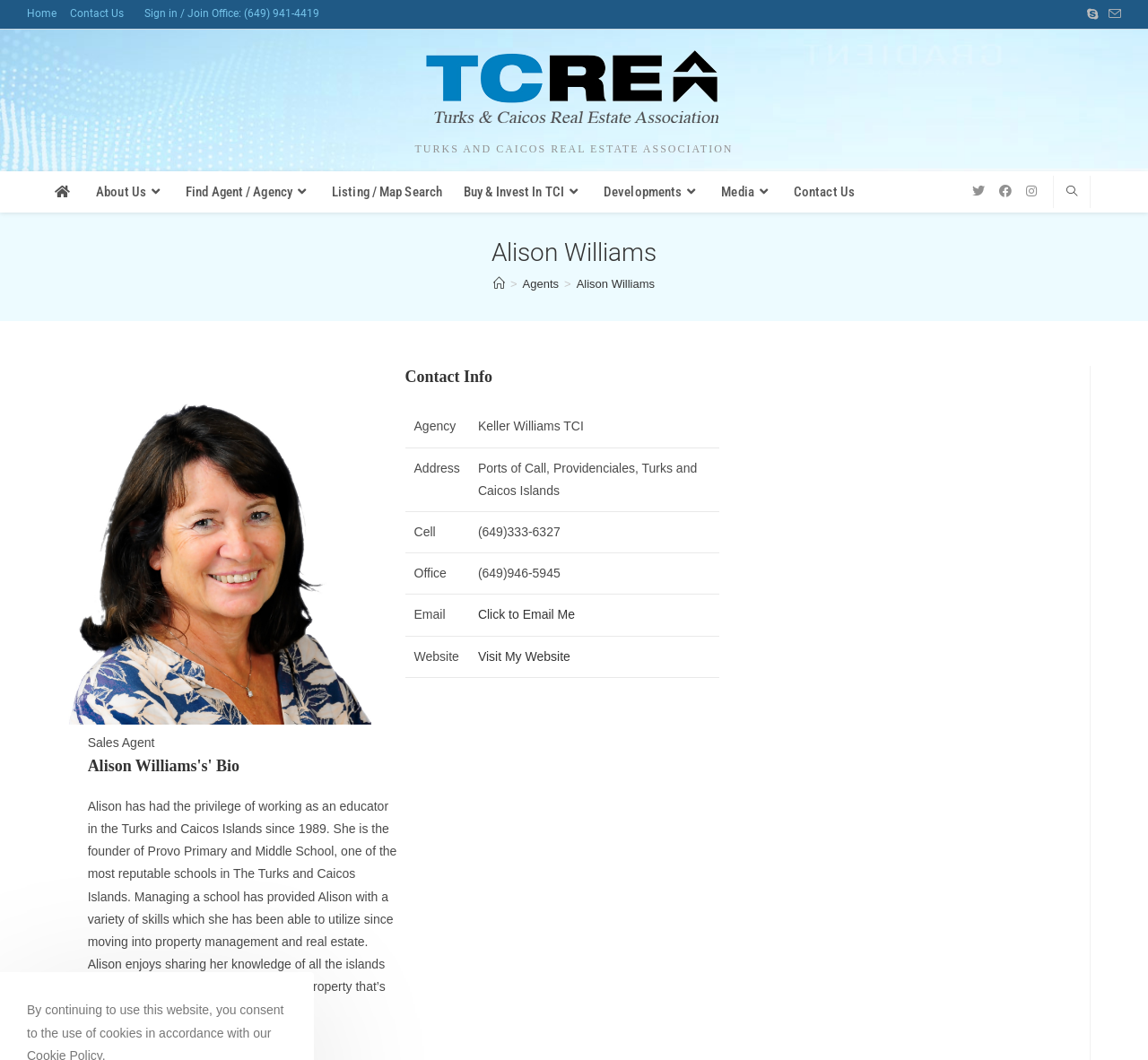Using the information in the image, could you please answer the following question in detail:
What is the purpose of the table in the contact info section?

I found the answer by looking at the table in the contact info section, which has rows and columns displaying Alison's agency, address, cell phone number, office phone number, email, and website. The purpose of the table is to organize and display Alison's contact information in a clear and concise manner.